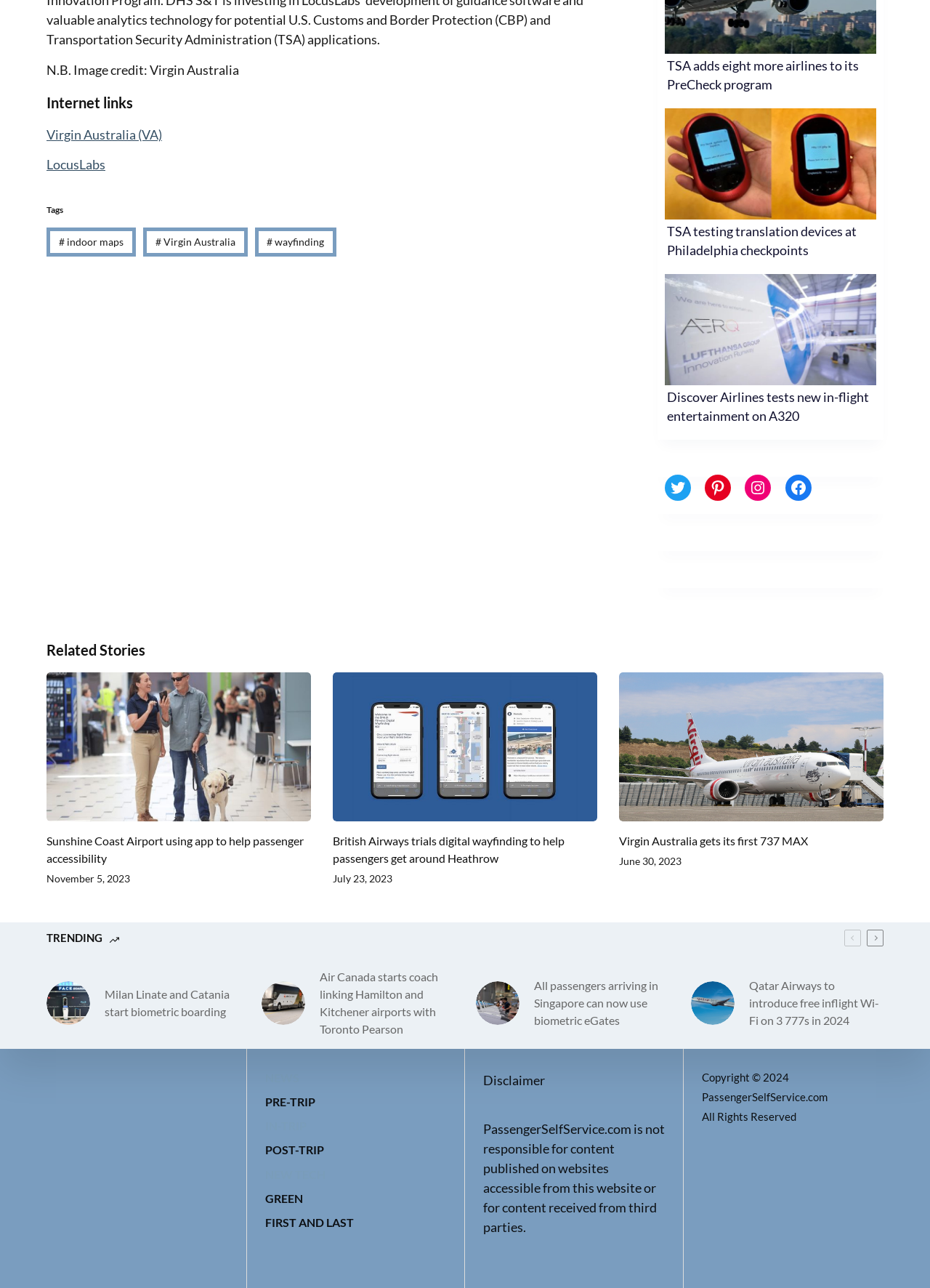What is the name of the airline that gets its first 737 MAX?
Based on the image, give a one-word or short phrase answer.

Virgin Australia